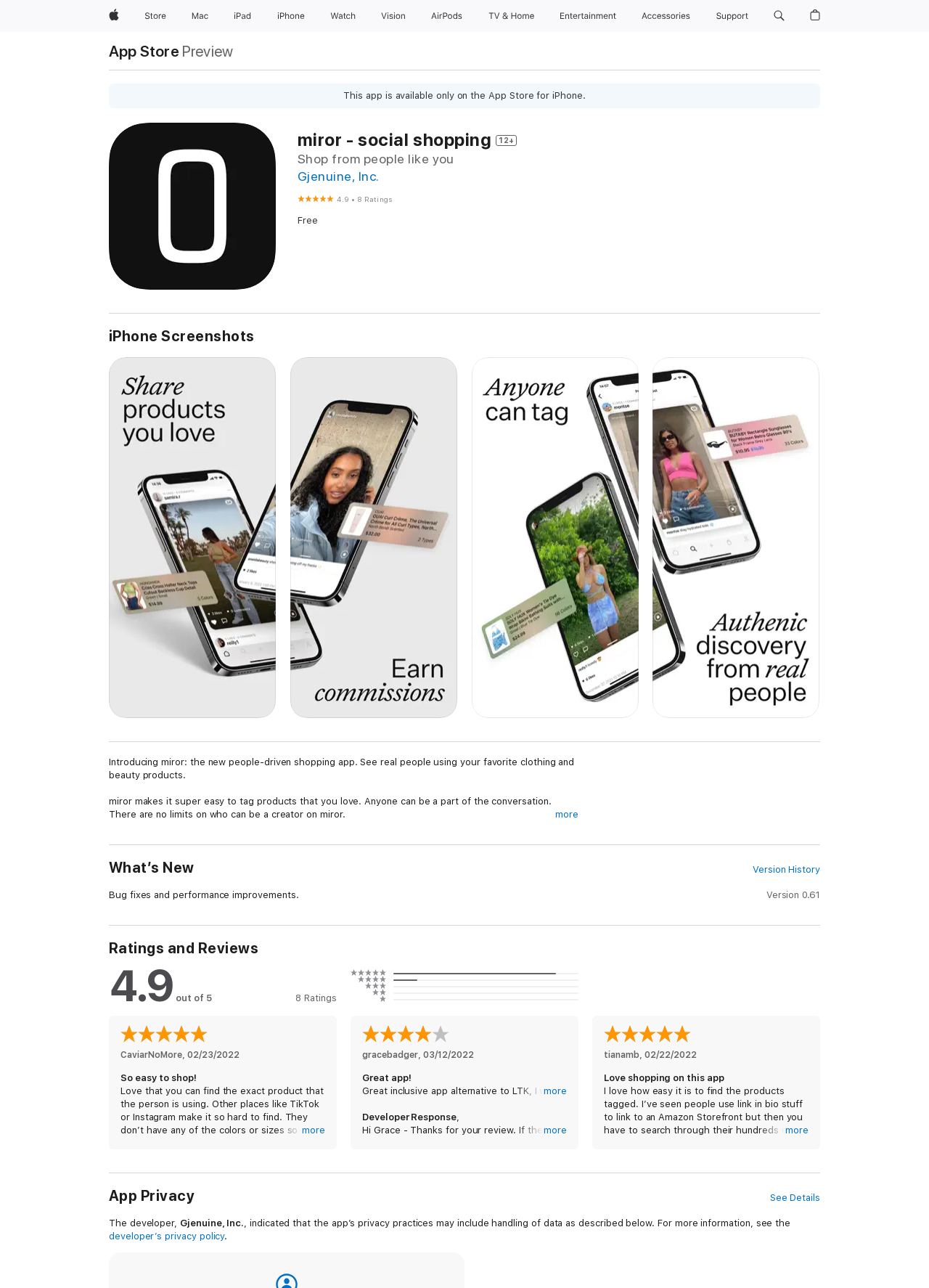What is the text of the first link in the navigation?
Based on the image, respond with a single word or phrase.

Apple